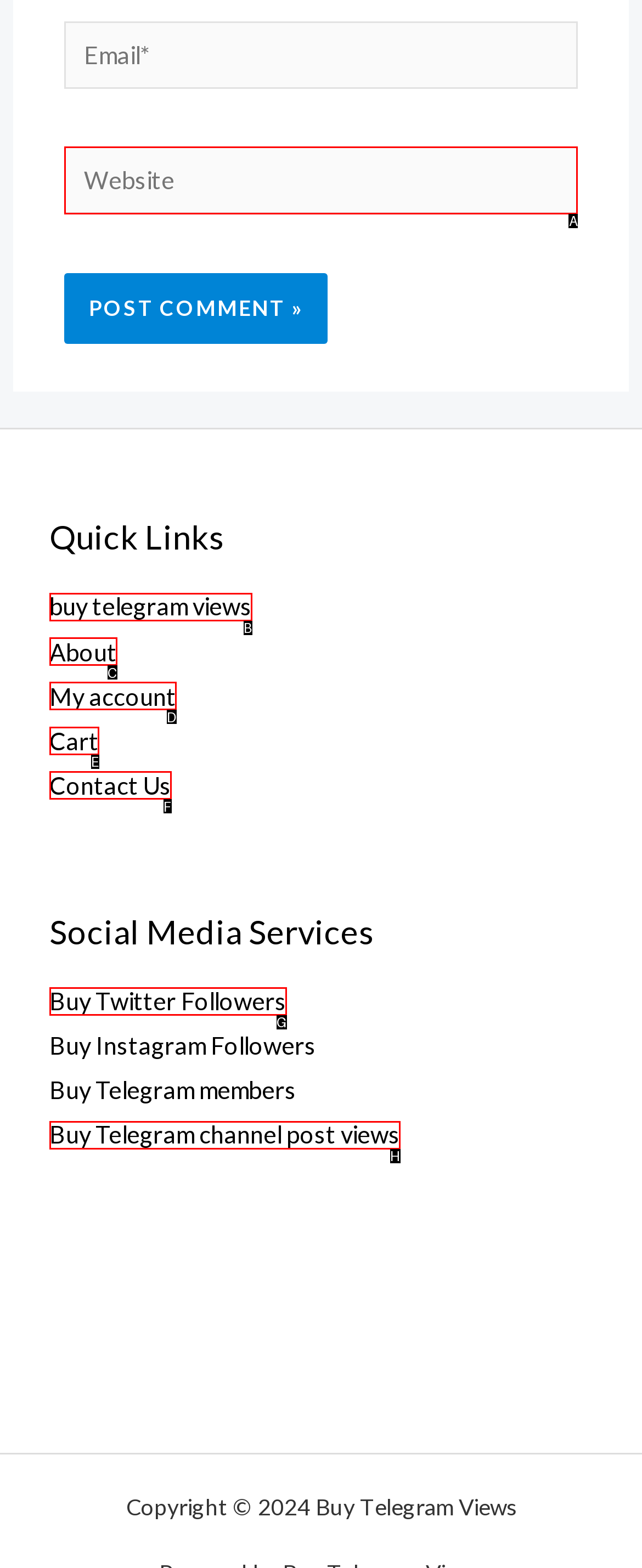Please determine which option aligns with the description: Buy Telegram channel post views. Respond with the option’s letter directly from the available choices.

H